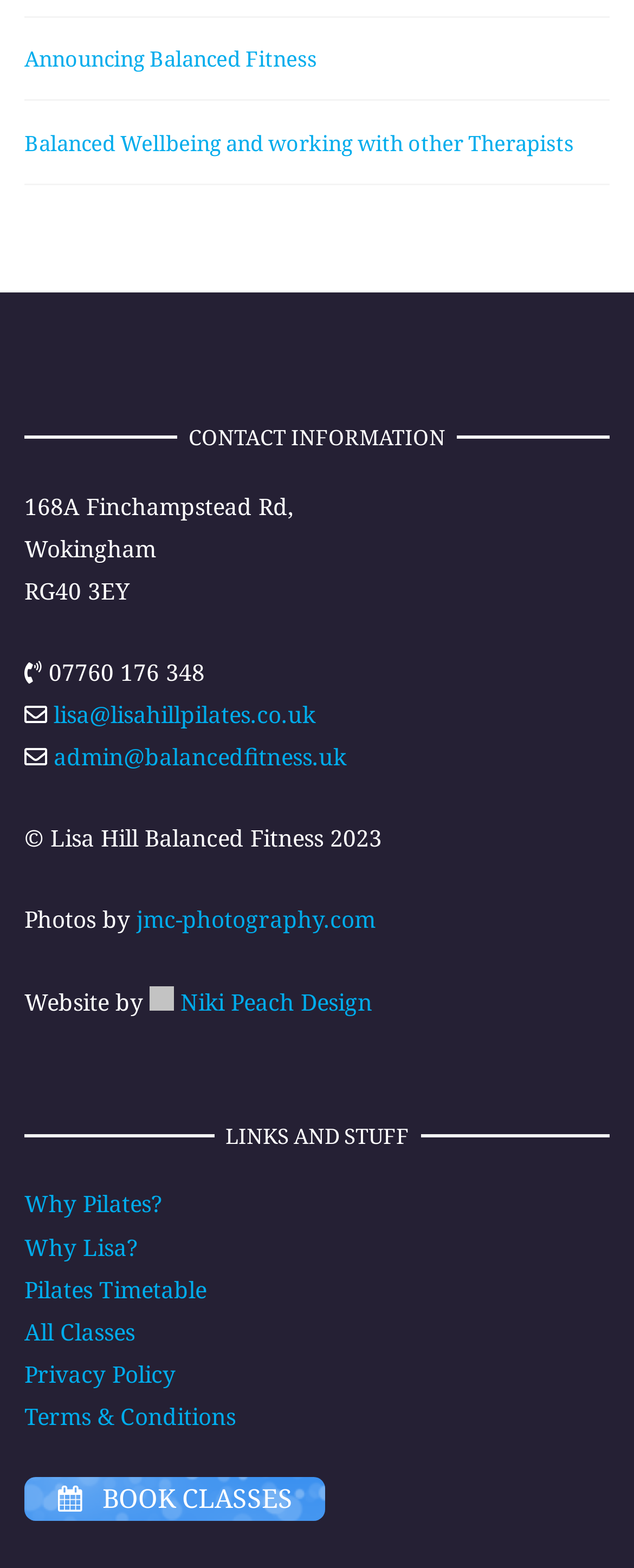Review the image closely and give a comprehensive answer to the question: Who designed the website?

I searched for the website credits section on the webpage and found the information about the website designer, which is 'Niki Peach Design'.